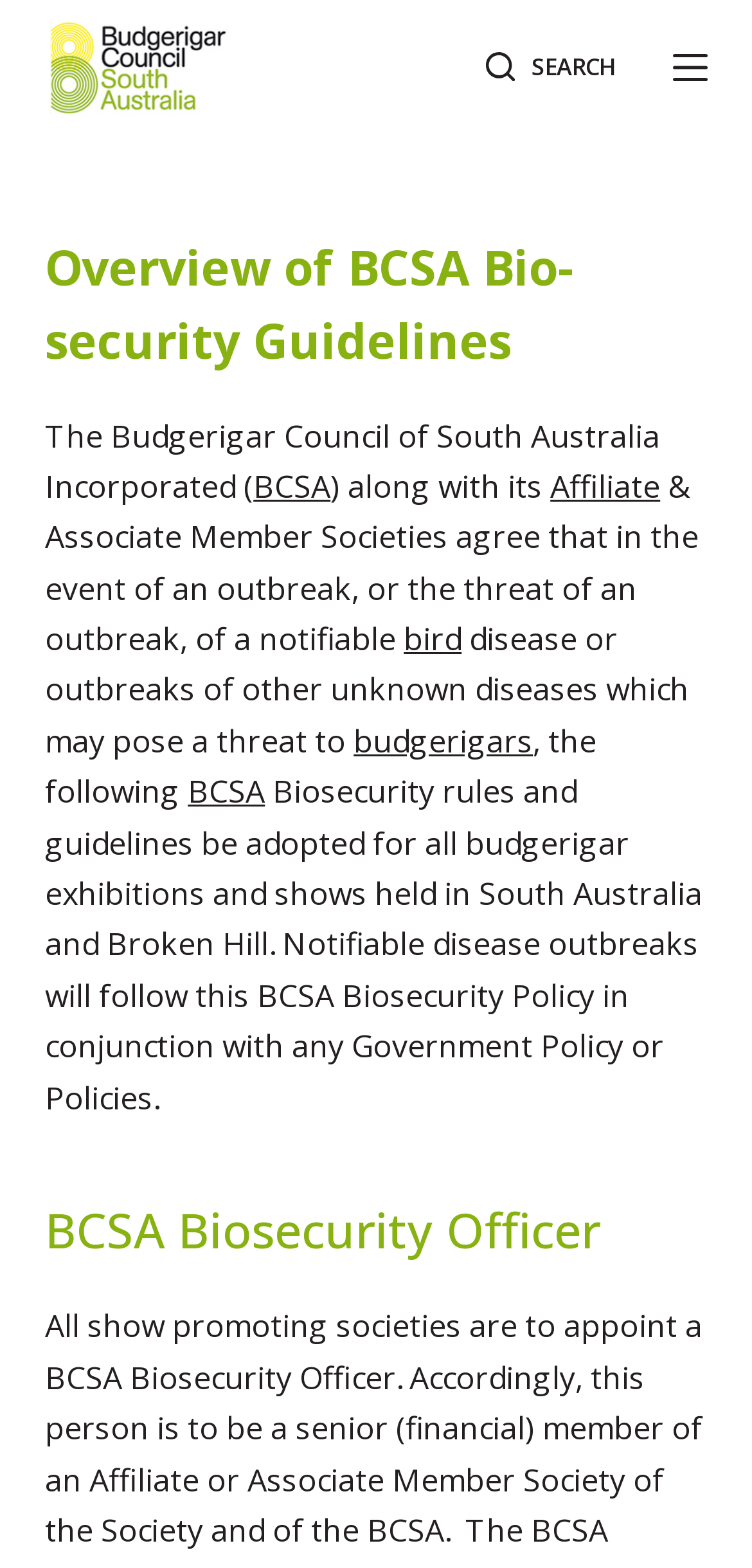Show the bounding box coordinates for the element that needs to be clicked to execute the following instruction: "go to The Budgerigar Council of South Australia". Provide the coordinates in the form of four float numbers between 0 and 1, i.e., [left, top, right, bottom].

[0.06, 0.012, 0.309, 0.074]